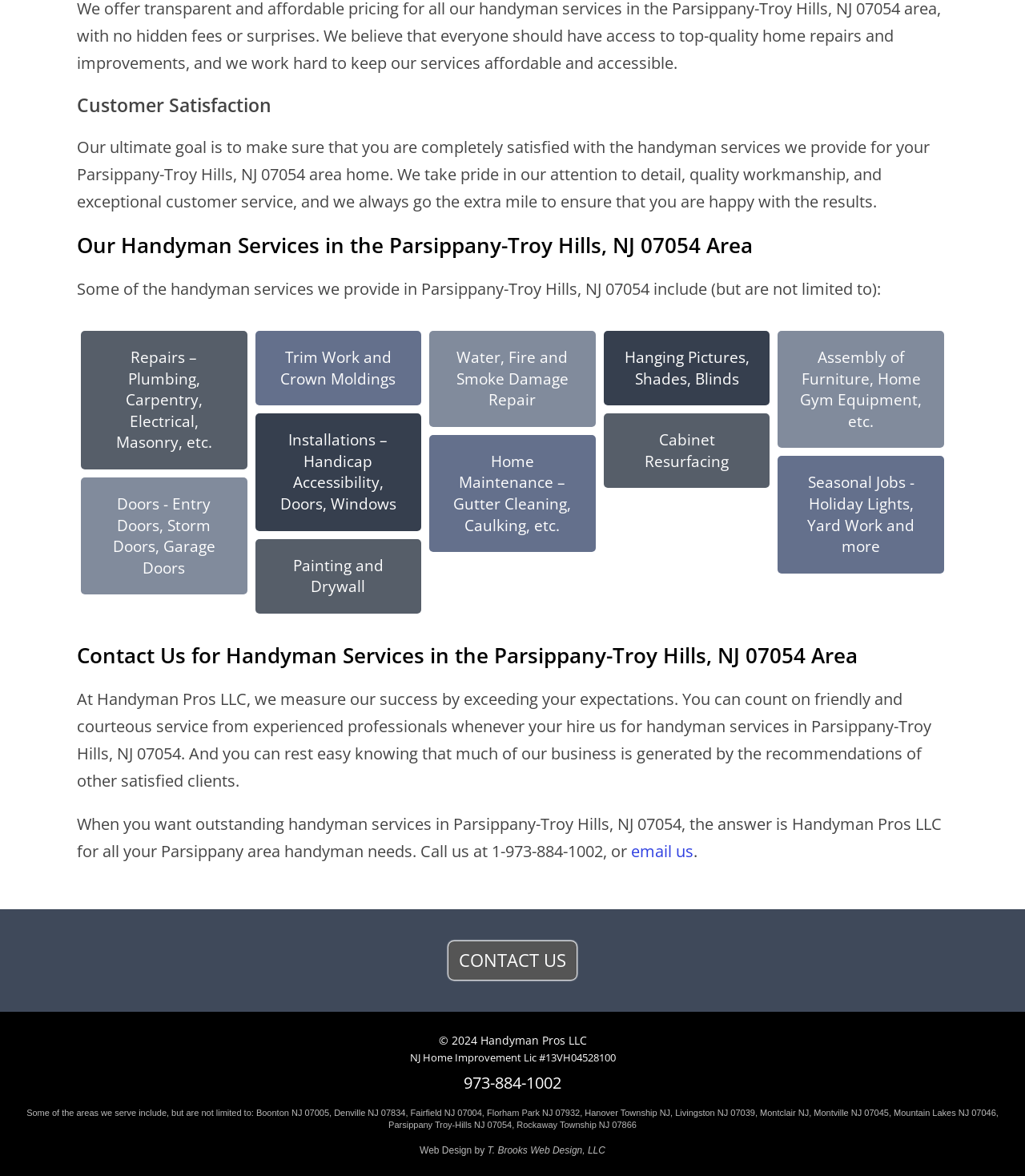Provide the bounding box coordinates of the section that needs to be clicked to accomplish the following instruction: "View areas we serve."

[0.026, 0.942, 0.25, 0.95]